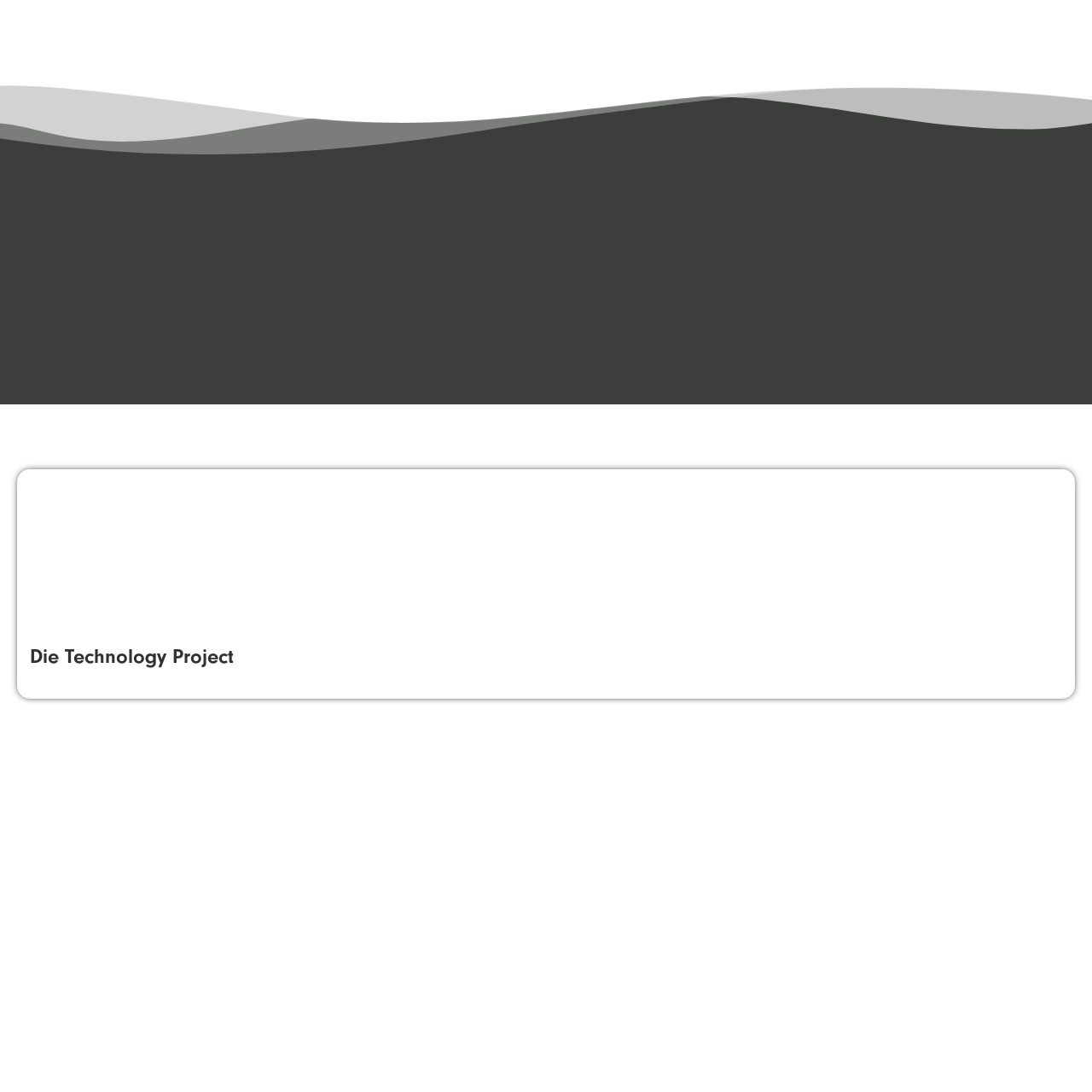Offer a detailed caption for the image that is surrounded by the red border.

The image features a stylized representation of a die, illustrating its six faces with dot patterns typically seen on a standard dice. The design emphasizes the geometric shapes and number arrangements, showcasing the classic look of a die used in various games. This image is likely associated with concepts of probability, gaming, or decision-making, making it a fitting visual for discussions around the "Die Technology Project." The project may focus on innovations or studies surrounding the use of dice in gaming or educational contexts, highlighting the relevance of dice beyond mere recreational use.